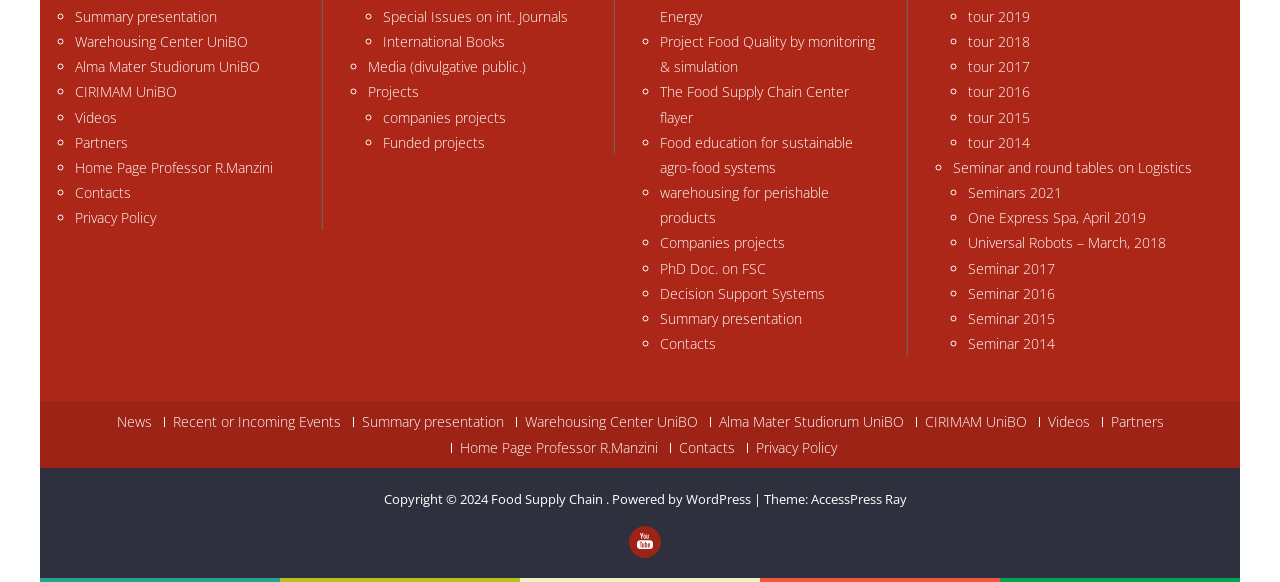Give a short answer to this question using one word or a phrase:
How many links are on the webpage?

43